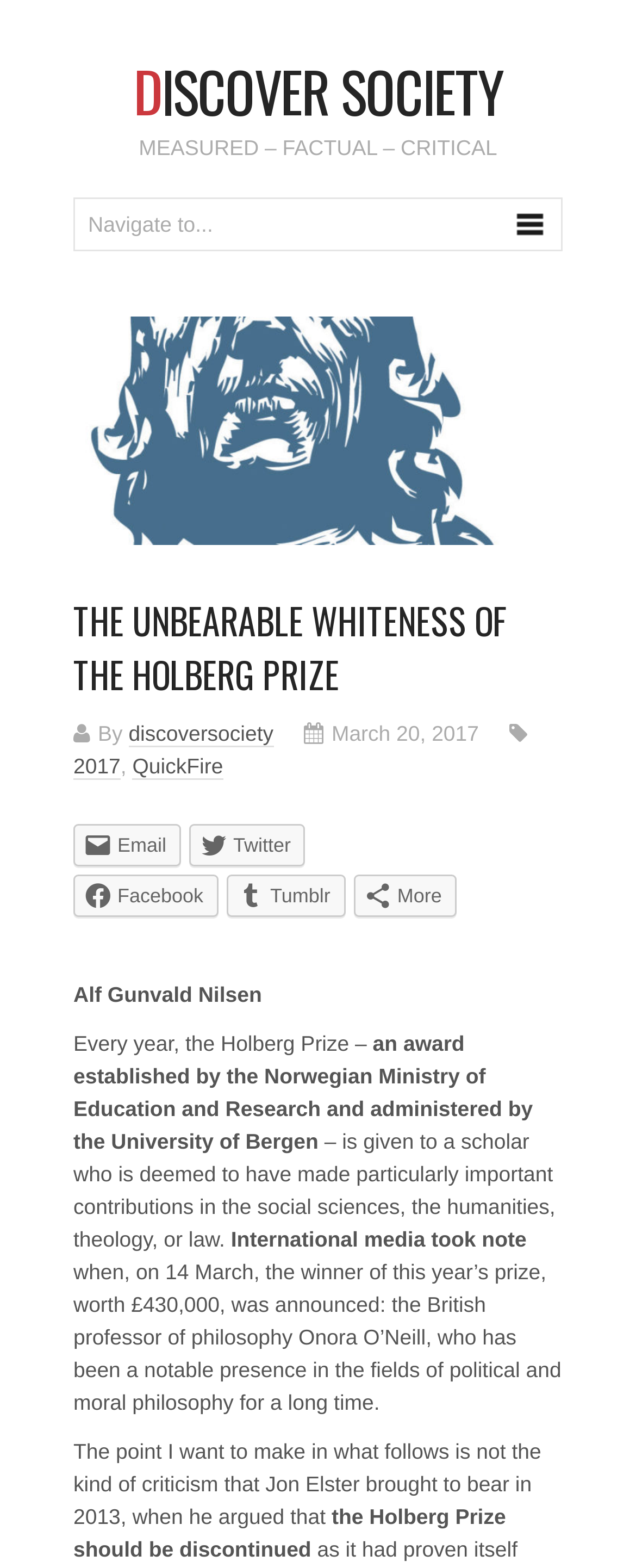Mark the bounding box of the element that matches the following description: "International media took note".

[0.363, 0.783, 0.828, 0.798]